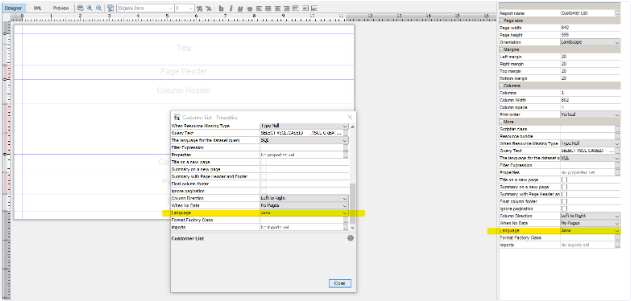What can be selected from the dropdown? Refer to the image and provide a one-word or short phrase answer.

Data Source Type